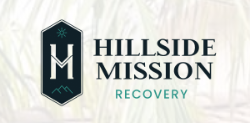Respond to the following question with a brief word or phrase:
What is the significance of the natural backdrop in the logo?

emphasizing tranquility and healing